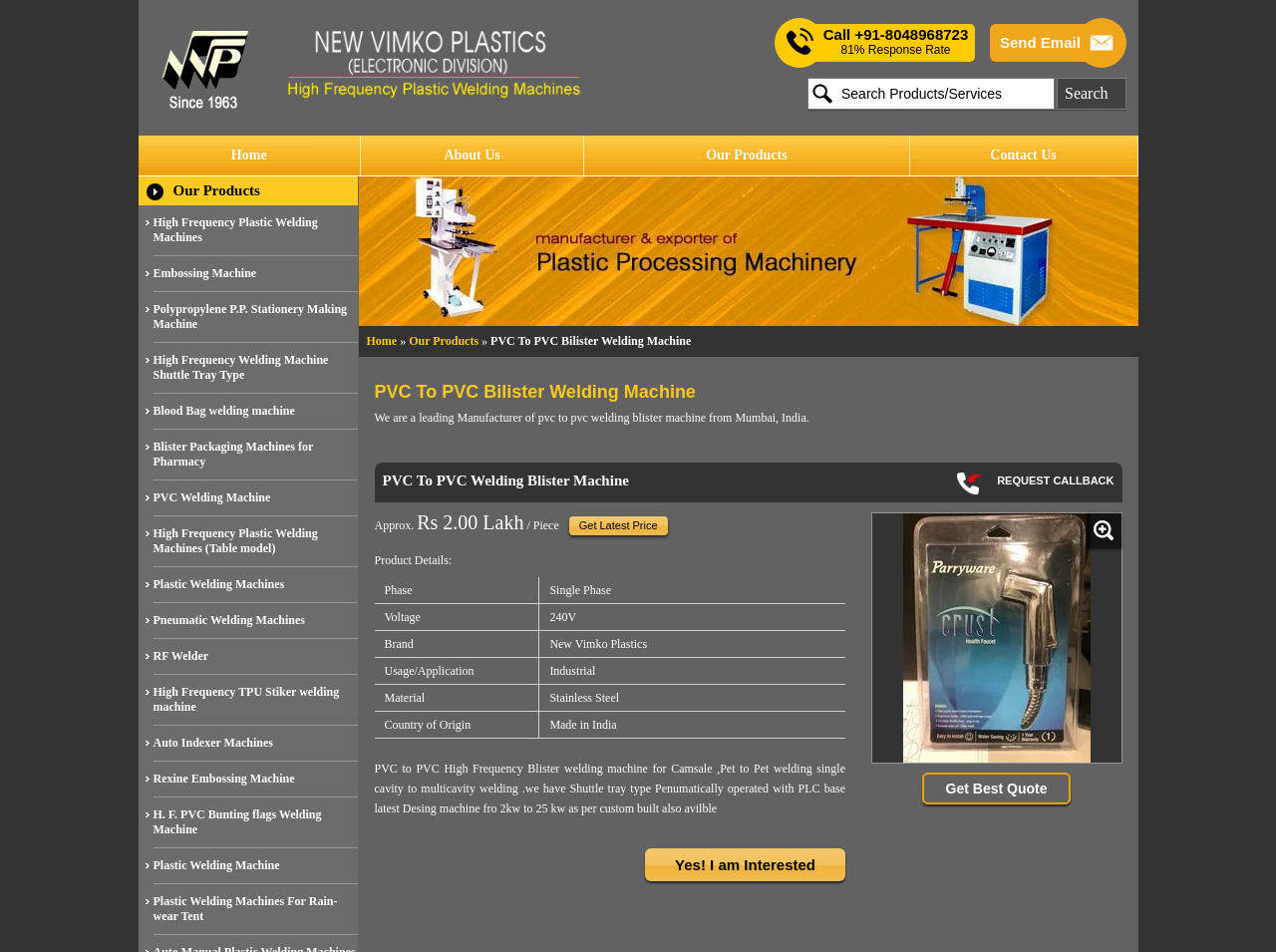Locate the bounding box of the UI element based on this description: "Prices & Packages". Provide four float numbers between 0 and 1 as [left, top, right, bottom].

None